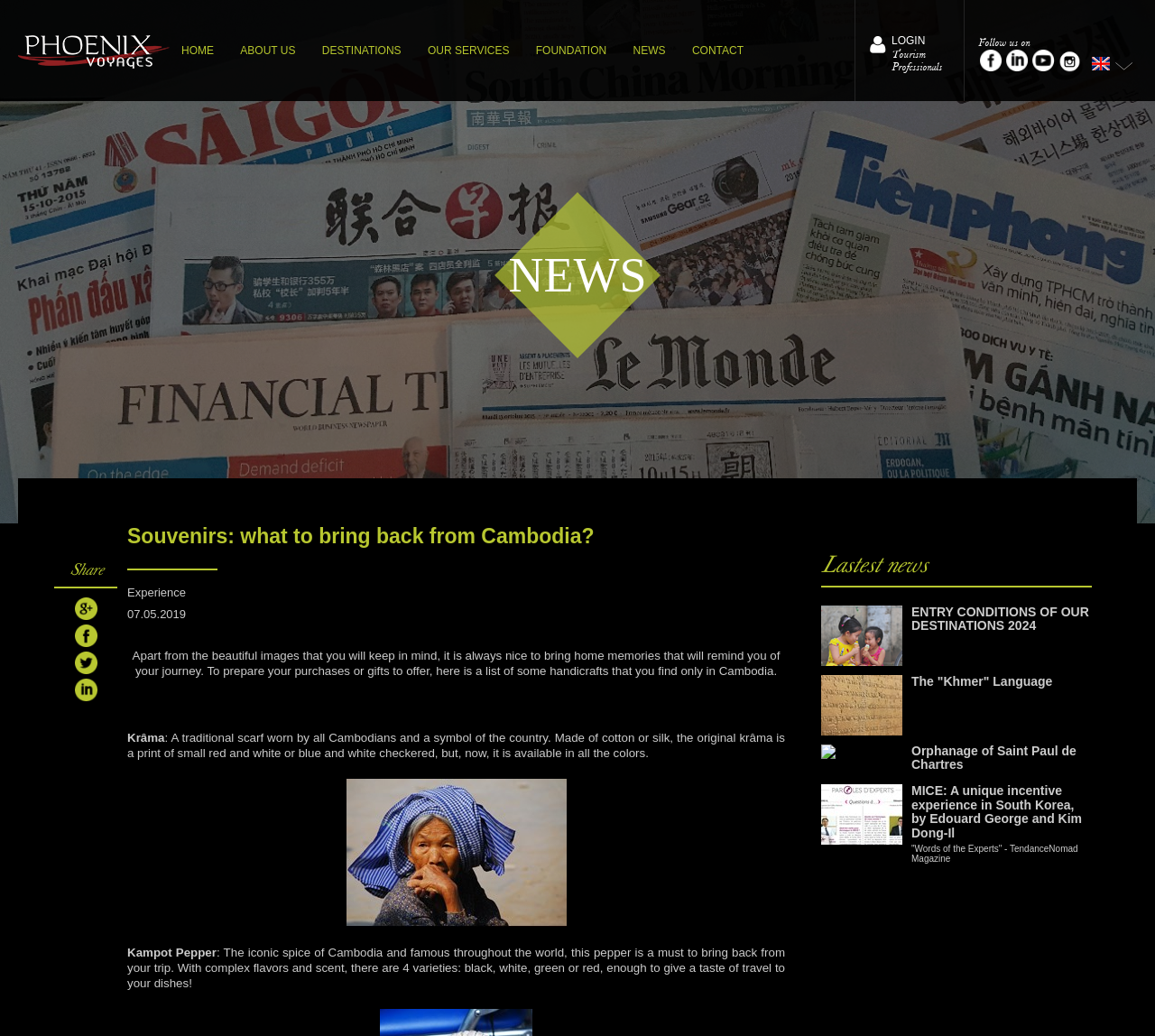Determine the bounding box for the UI element that matches this description: "Our Services".

[0.37, 0.043, 0.441, 0.055]